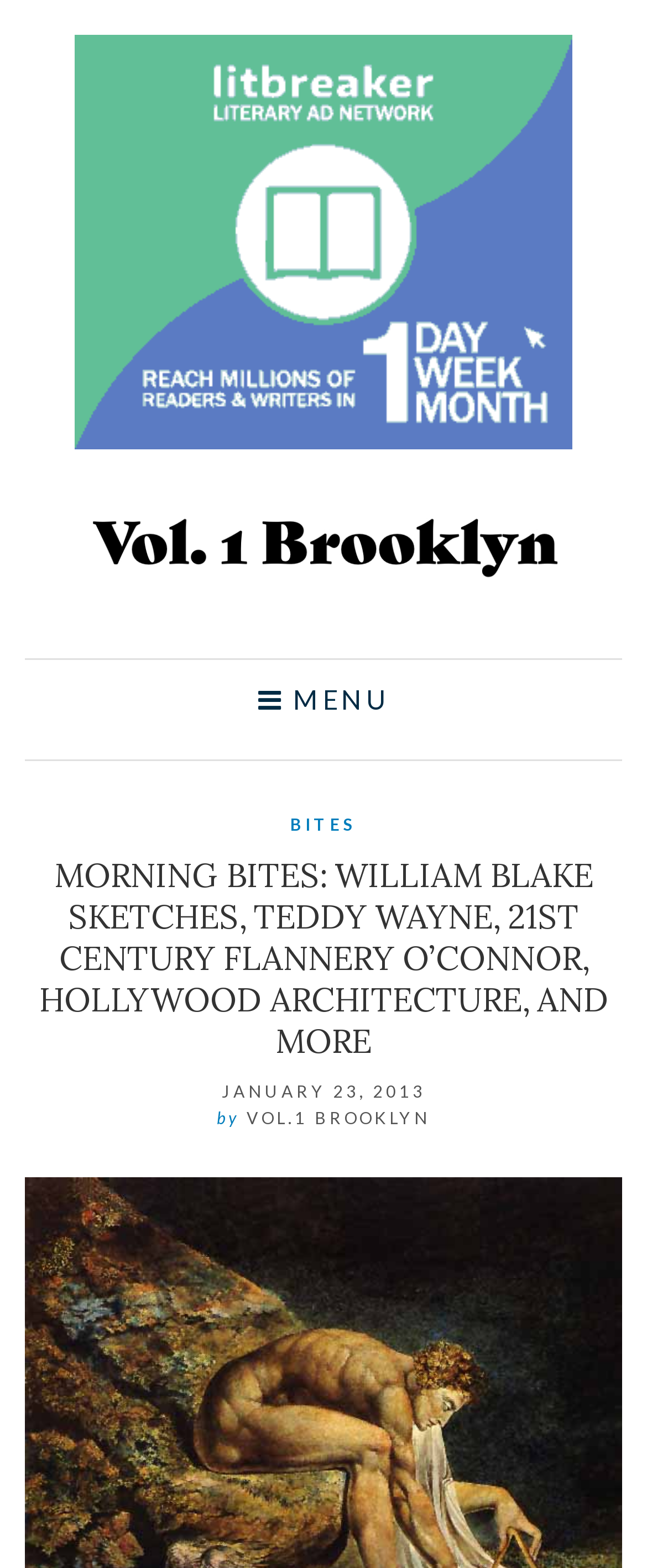Give a detailed account of the webpage.

The webpage is a blog post titled "Morning Bites: William Blake Sketches, Teddy Wayne, 21st Century Flannery O’Connor, Hollywood Architecture, and More" on Vol. 1 Brooklyn. At the top left, there is a link to the homepage, accompanied by a heading with the same text, "Vol. 1 Brooklyn", which also contains an image. 

On the right side of the top section, there is a menu link with an icon, indicated by "\uf0c9 MENU". When expanded, the menu contains a link to "BITES". 

Below the top section, there is a heading that repeats the title of the blog post. Underneath the title, there is a timestamp indicating the post date, "JANUARY 23, 2013", accompanied by the text "by VOL.1 BROOKLYN".